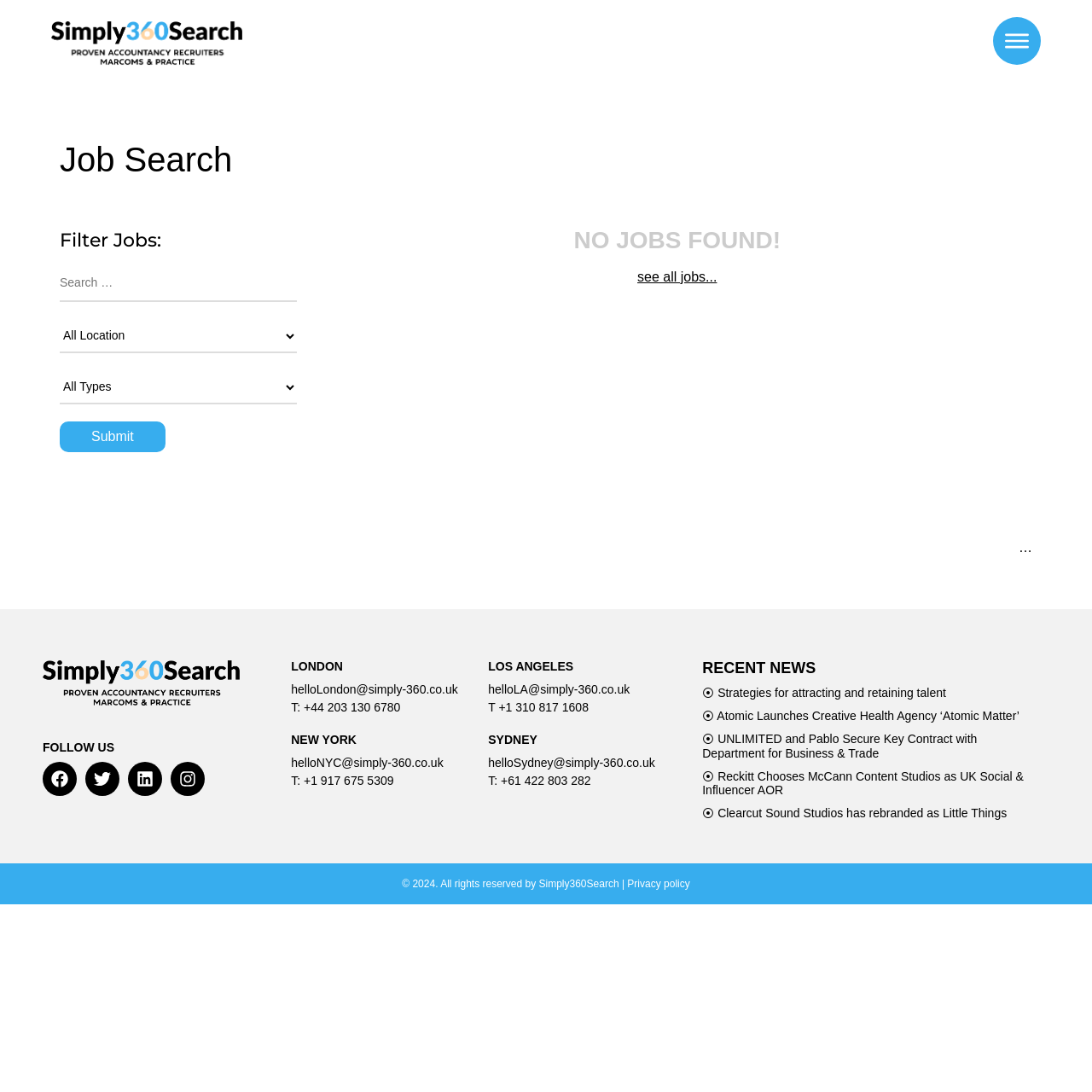What is the location of the Simply360 office in the US?
Please provide a detailed answer to the question.

I found static text elements with the locations 'NEW YORK' and 'LOS ANGELES' which are likely to be the locations of Simply360 offices in the US.